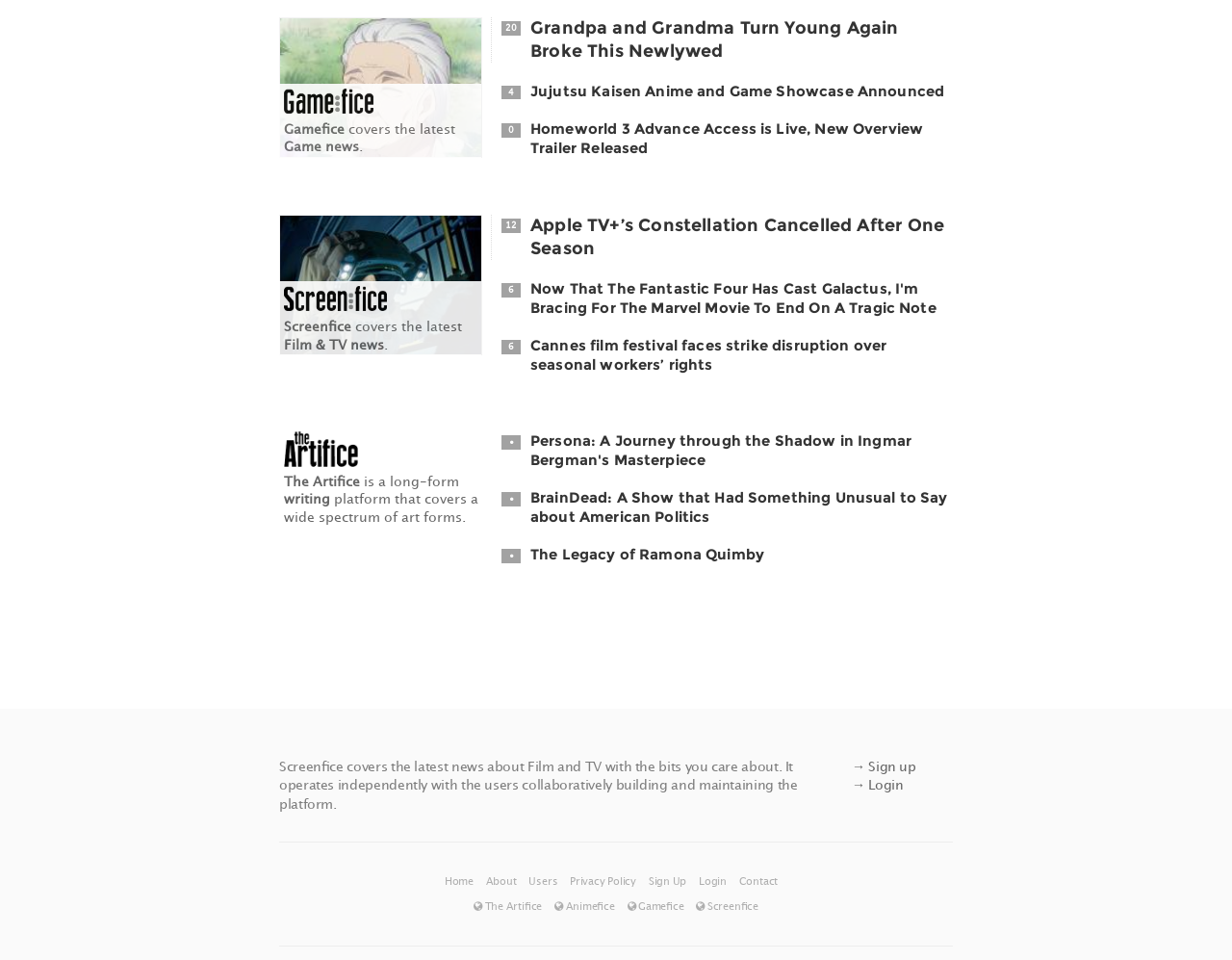Determine the bounding box coordinates of the clickable element to complete this instruction: "explore Film & TV news". Provide the coordinates in the format of four float numbers between 0 and 1, [left, top, right, bottom].

[0.23, 0.35, 0.312, 0.367]